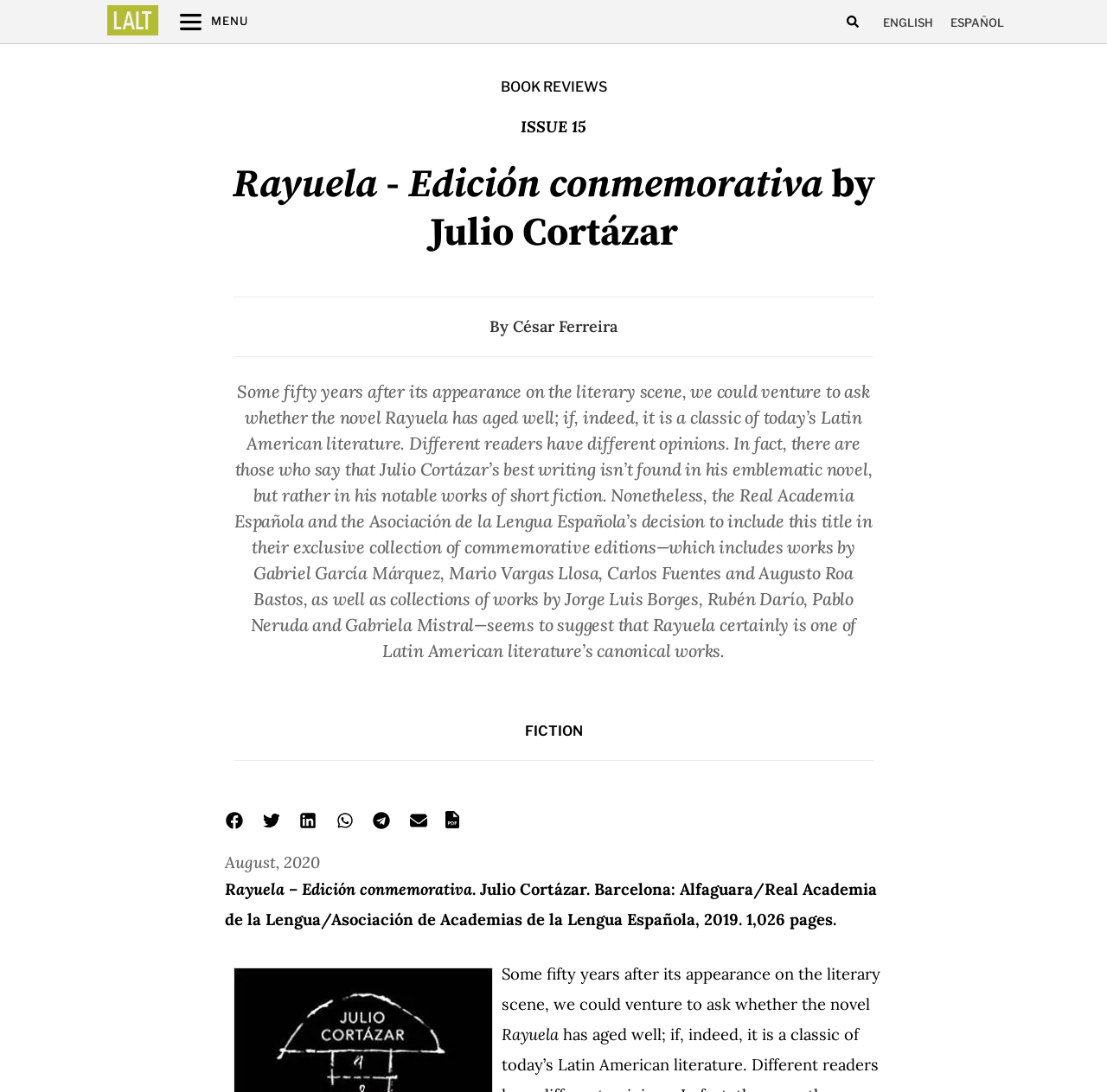What is the genre of the book?
Please describe in detail the information shown in the image to answer the question.

The genre of the book can be found in the link element 'FICTION' which is located at the bottom of the webpage. This element has a bounding box with coordinates [0.474, 0.662, 0.526, 0.677].